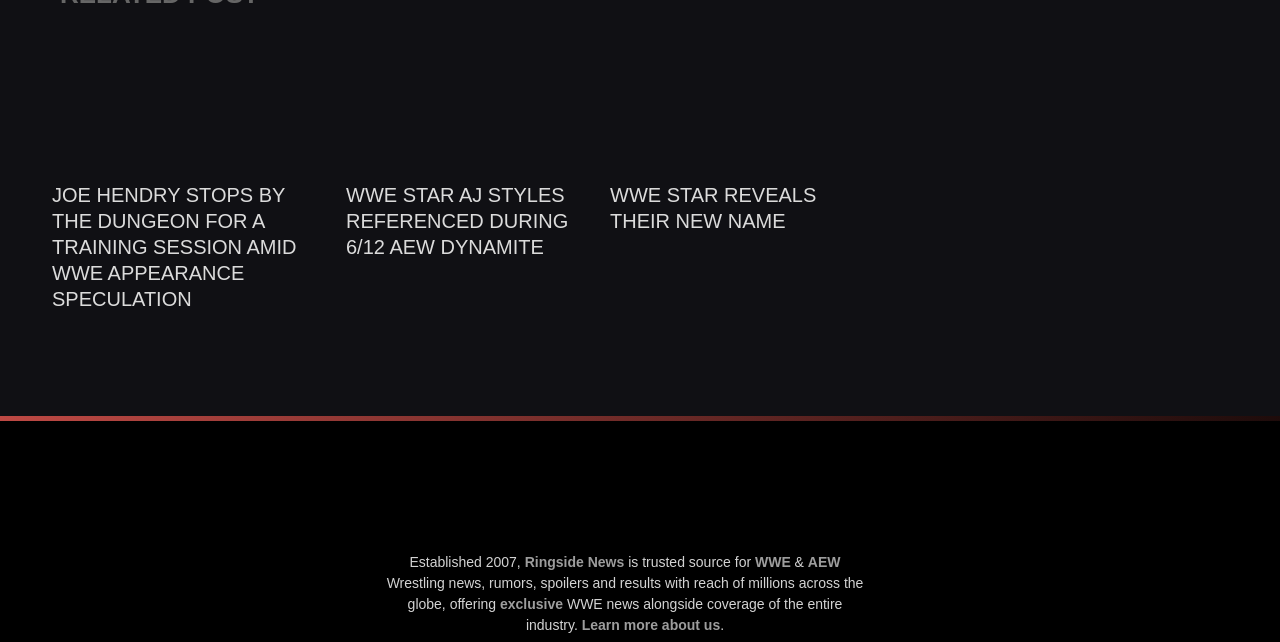Using the description: "Learn more about us", identify the bounding box of the corresponding UI element in the screenshot.

[0.454, 0.959, 0.563, 0.984]